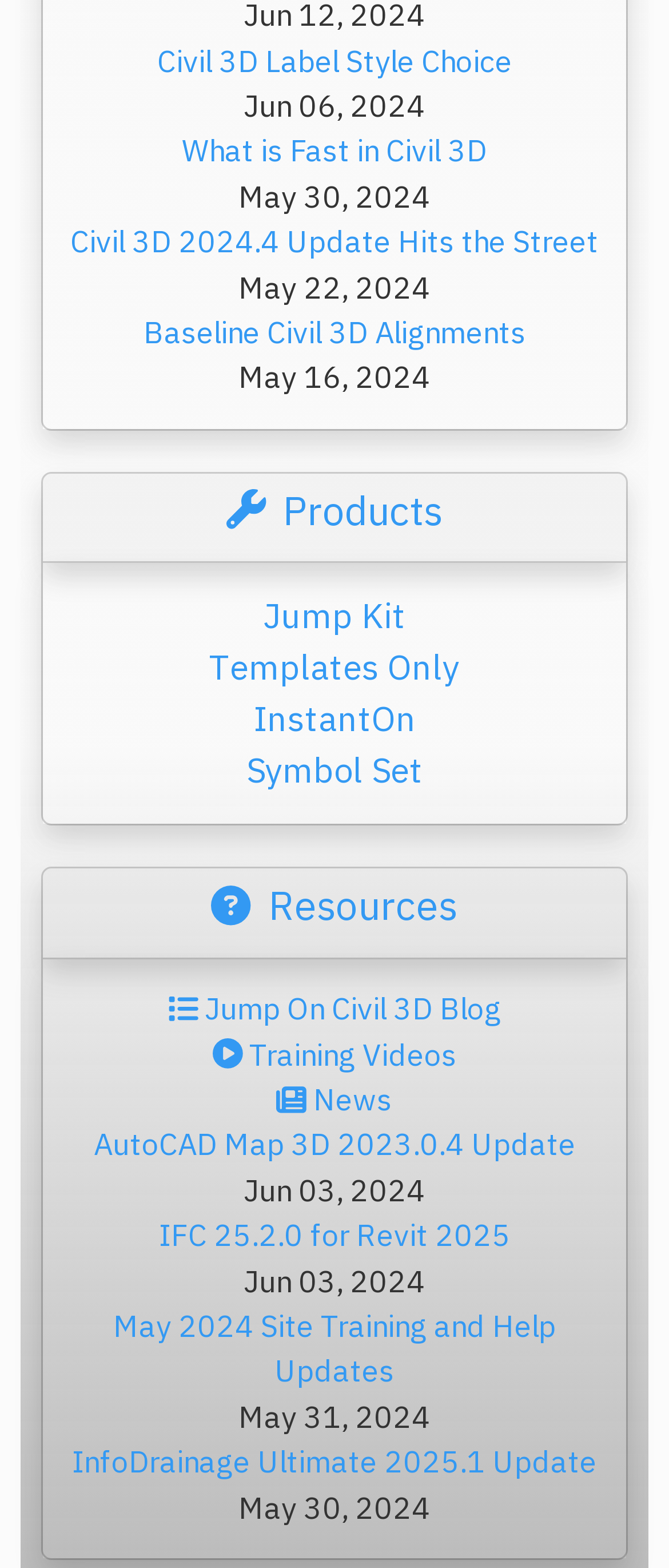How are the updates organized?
Can you provide a detailed and comprehensive answer to the question?

The webpage organizes the updates by date, with the most recent updates appearing at the top of the page. Each update is accompanied by a date, indicating when it was published or released.